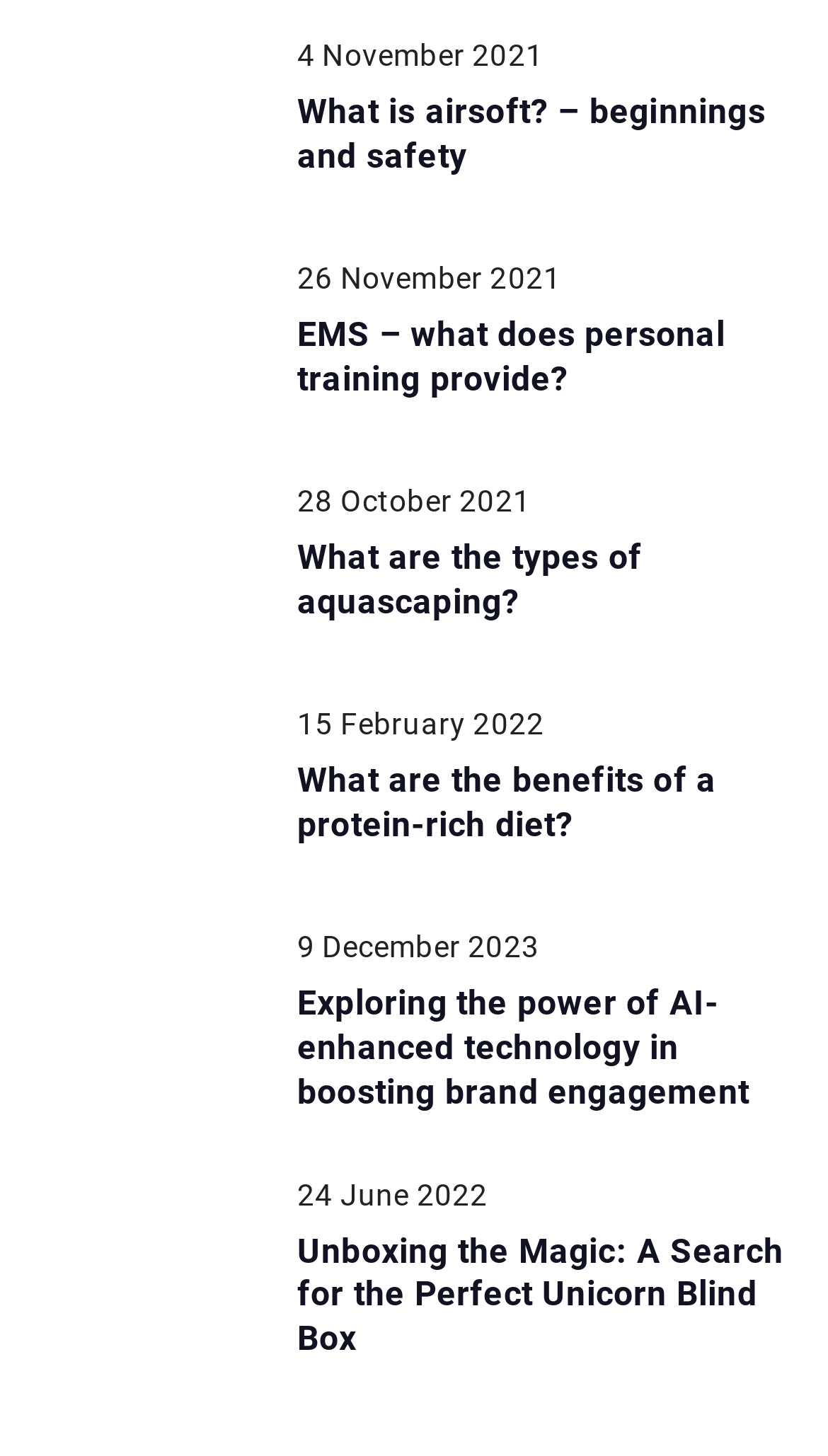What is the topic of the first article?
Refer to the screenshot and answer in one word or phrase.

Airsoft